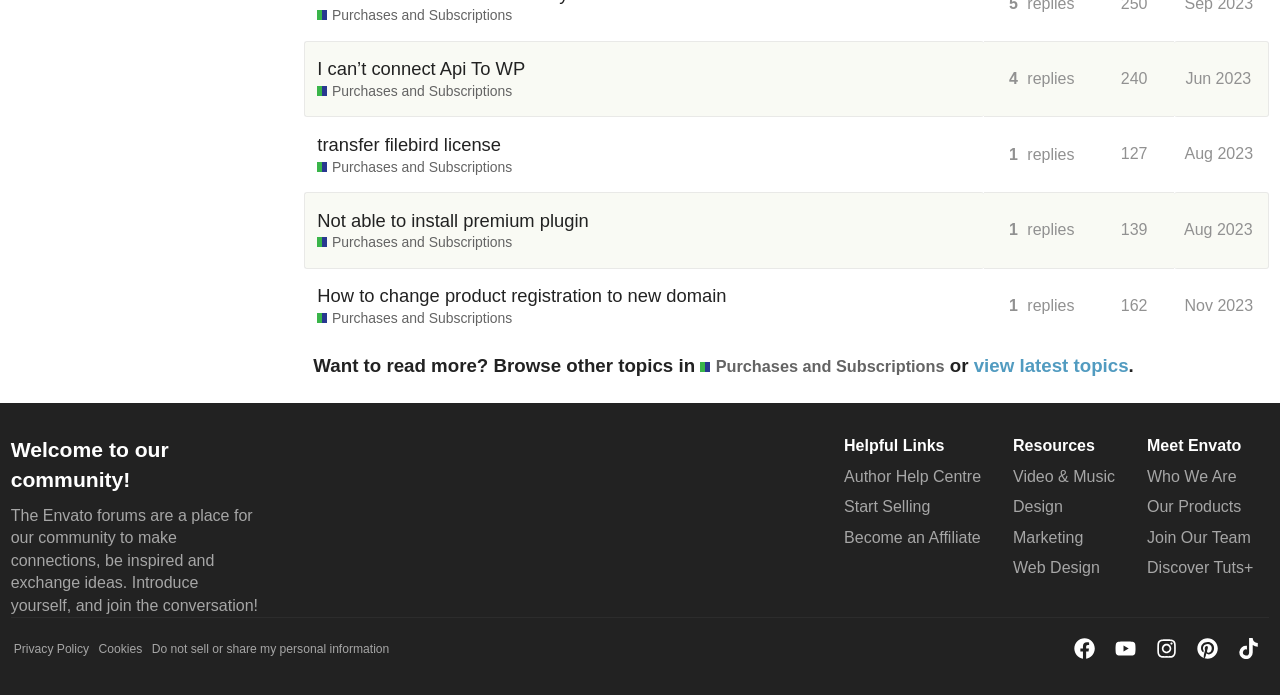Determine the bounding box coordinates for the area that needs to be clicked to fulfill this task: "Call 01242 603352". The coordinates must be given as four float numbers between 0 and 1, i.e., [left, top, right, bottom].

None